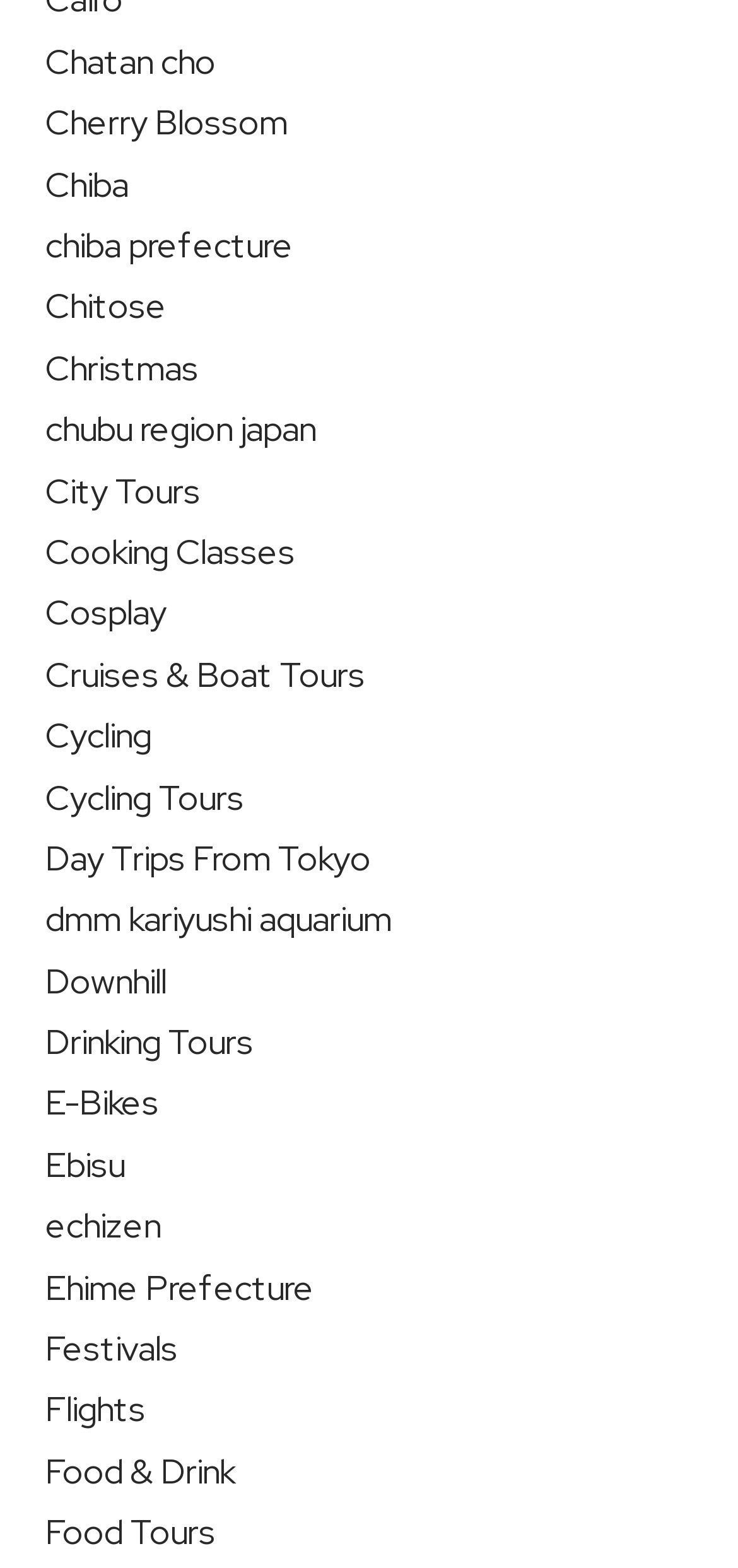Identify the bounding box coordinates of the region that needs to be clicked to carry out this instruction: "Learn about Cycling Tours". Provide these coordinates as four float numbers ranging from 0 to 1, i.e., [left, top, right, bottom].

[0.062, 0.494, 0.331, 0.522]